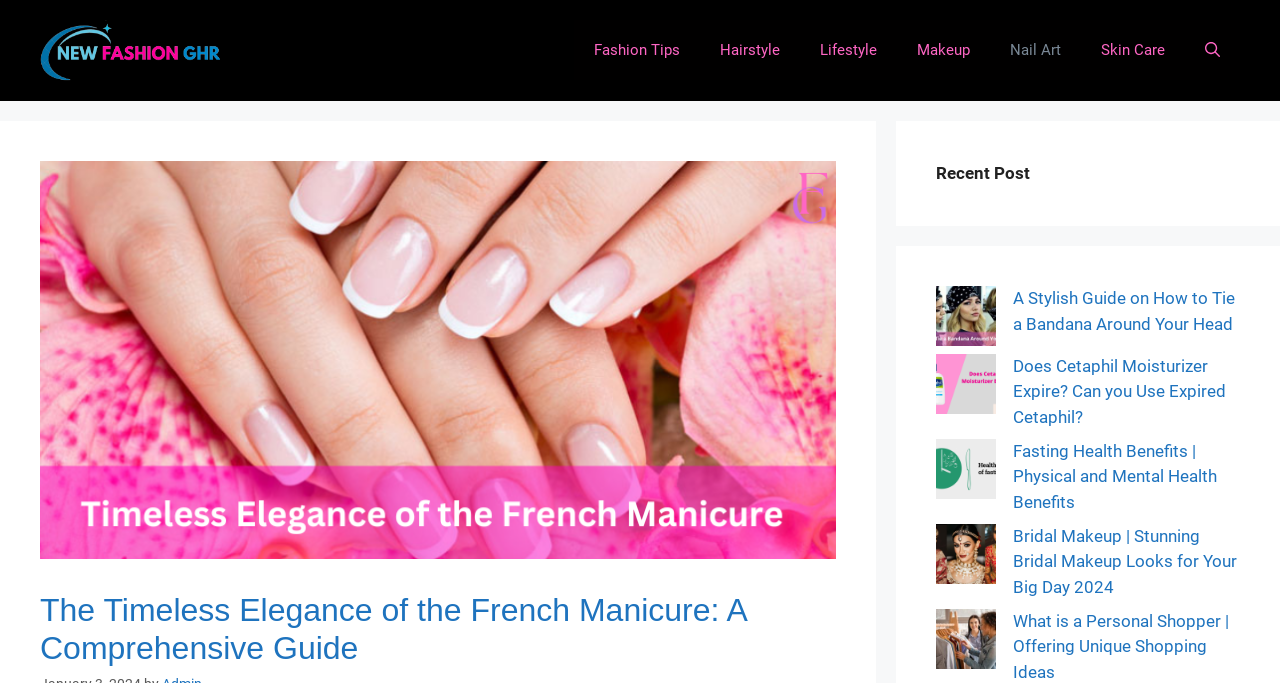Please extract the title of the webpage.

The Timeless Elegance of the French Manicure: A Comprehensive Guide